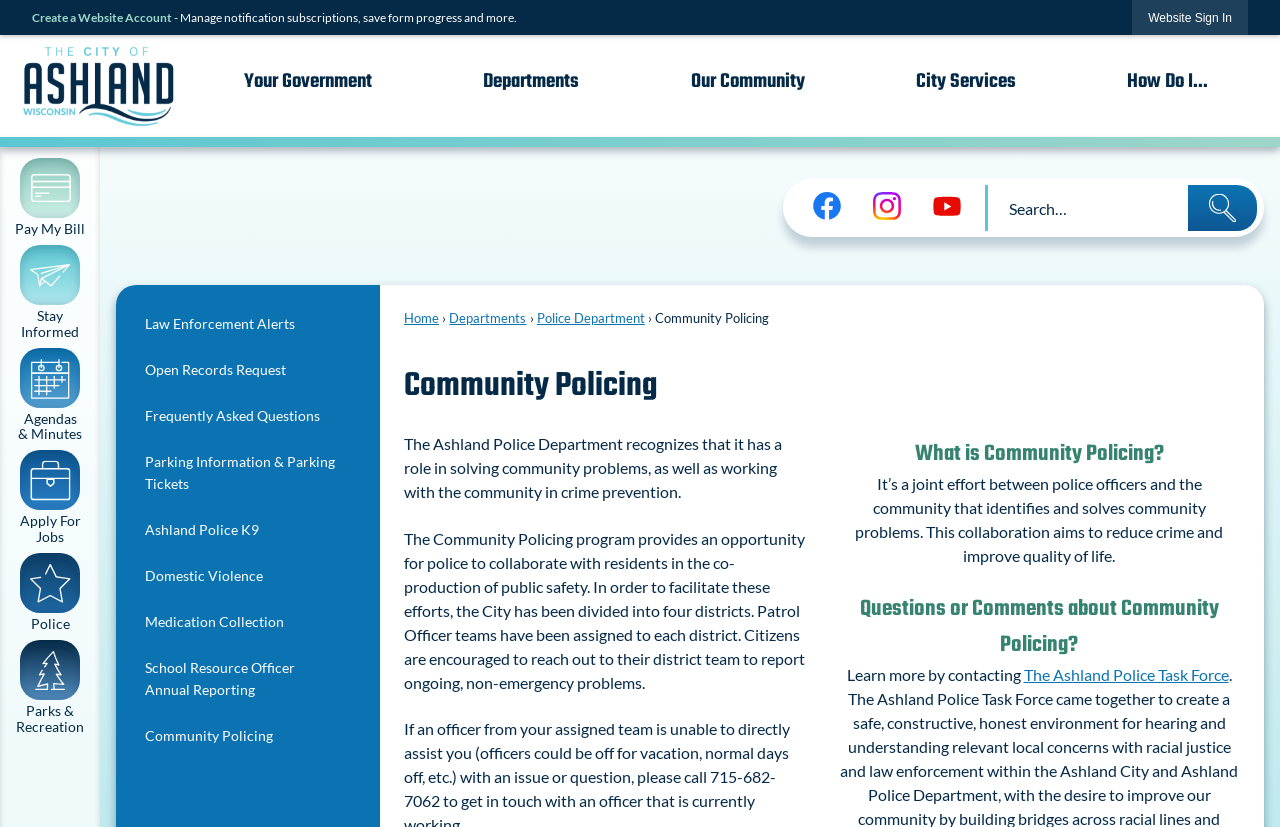Please pinpoint the bounding box coordinates for the region I should click to adhere to this instruction: "Sign in to the website".

[0.885, 0.0, 0.975, 0.042]